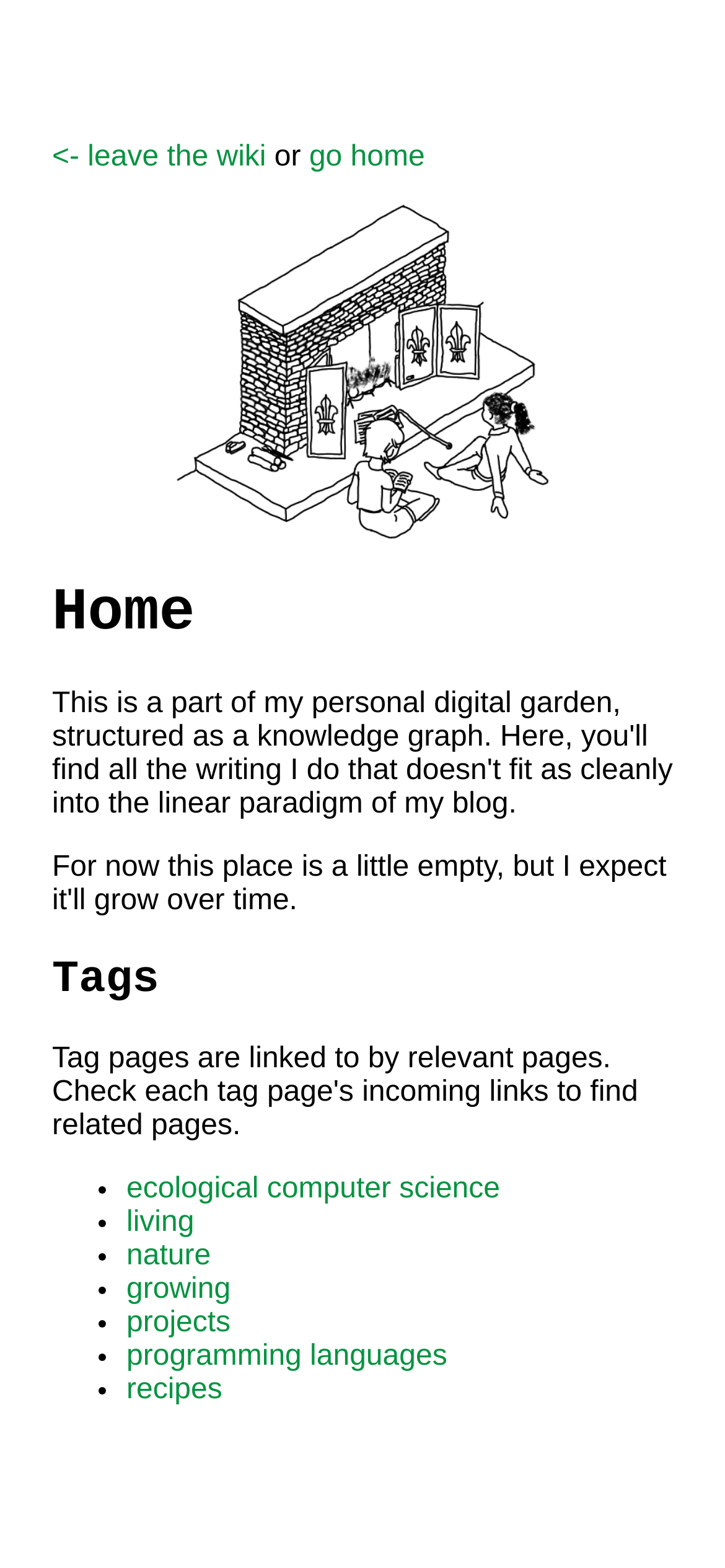Please specify the bounding box coordinates of the clickable section necessary to execute the following command: "Explore Flux Aluminium page".

None